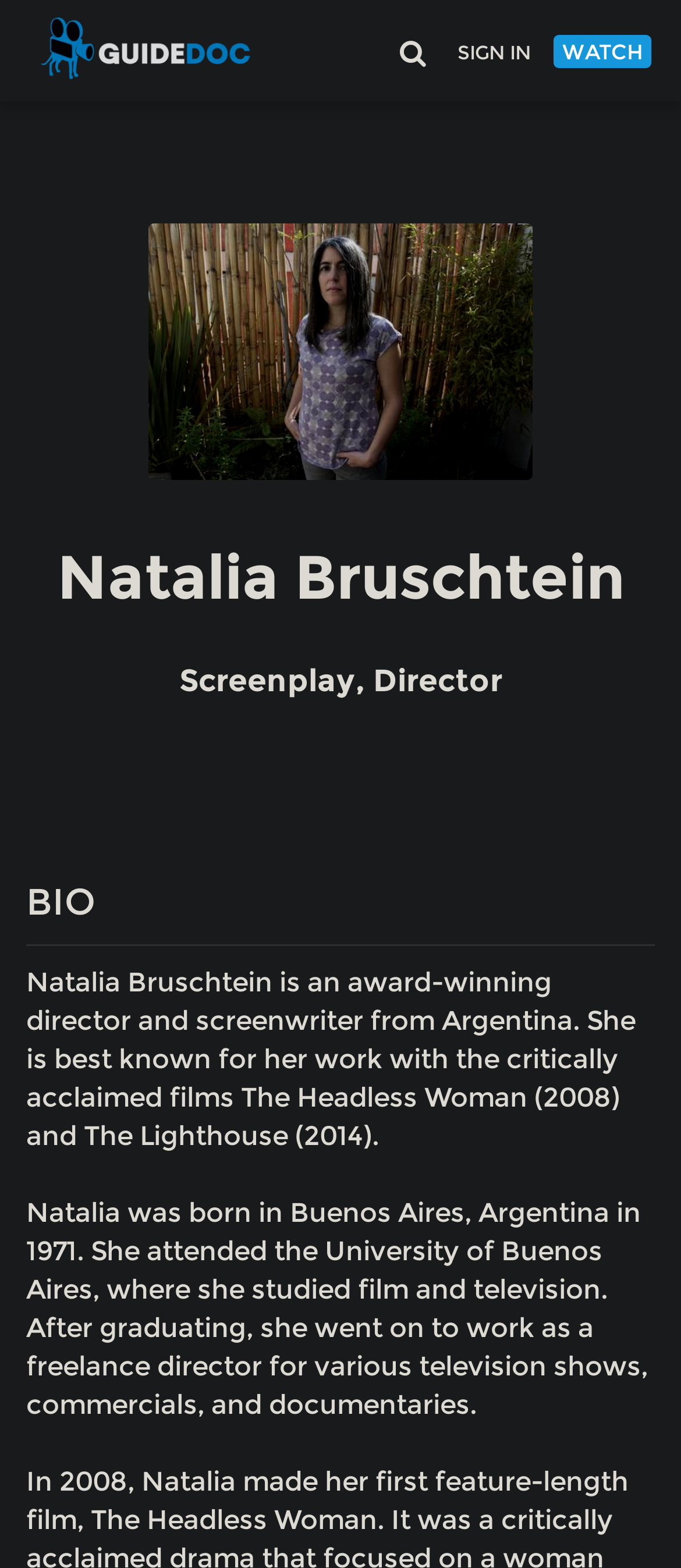Find and provide the bounding box coordinates for the UI element described with: "SIGN IN".

[0.659, 0.024, 0.792, 0.044]